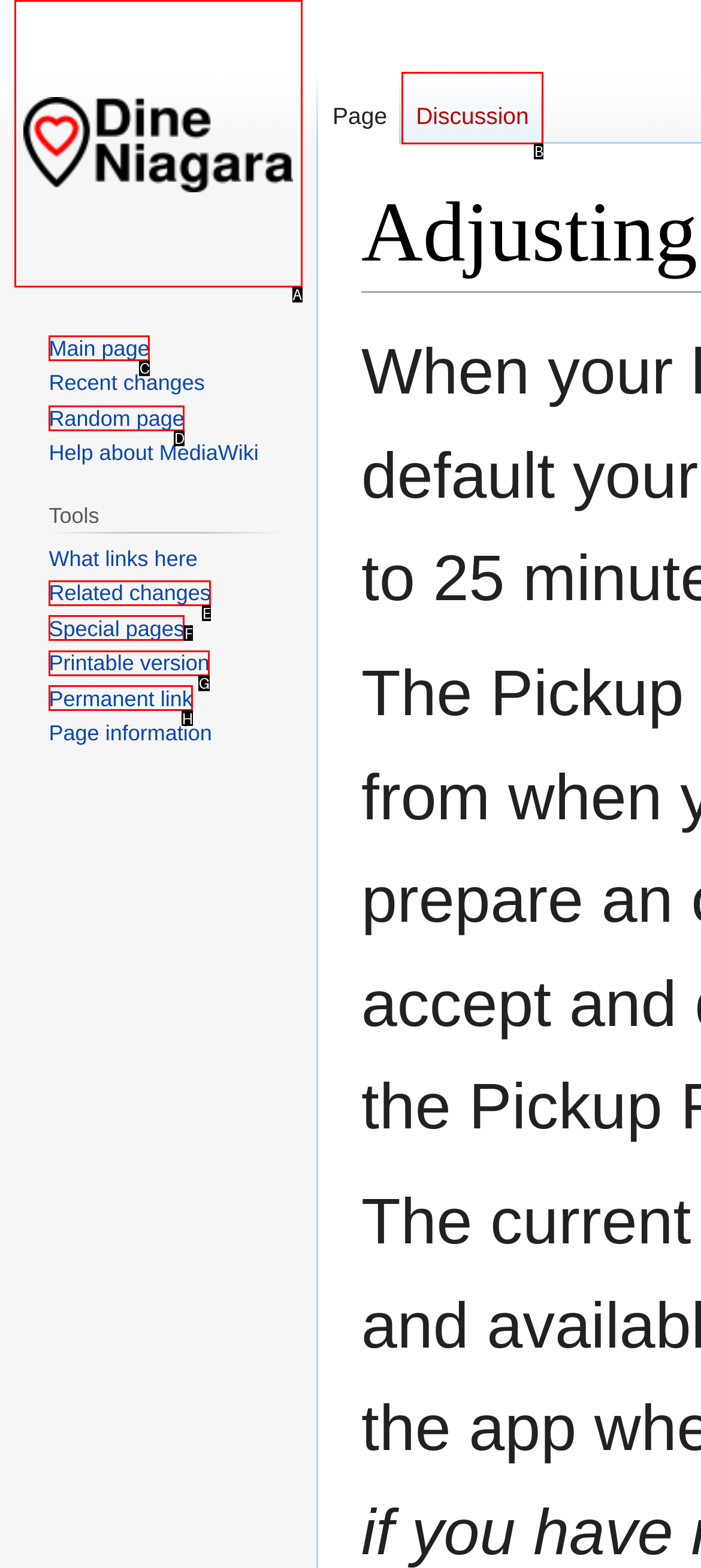Based on the task: Visit the main page, which UI element should be clicked? Answer with the letter that corresponds to the correct option from the choices given.

A